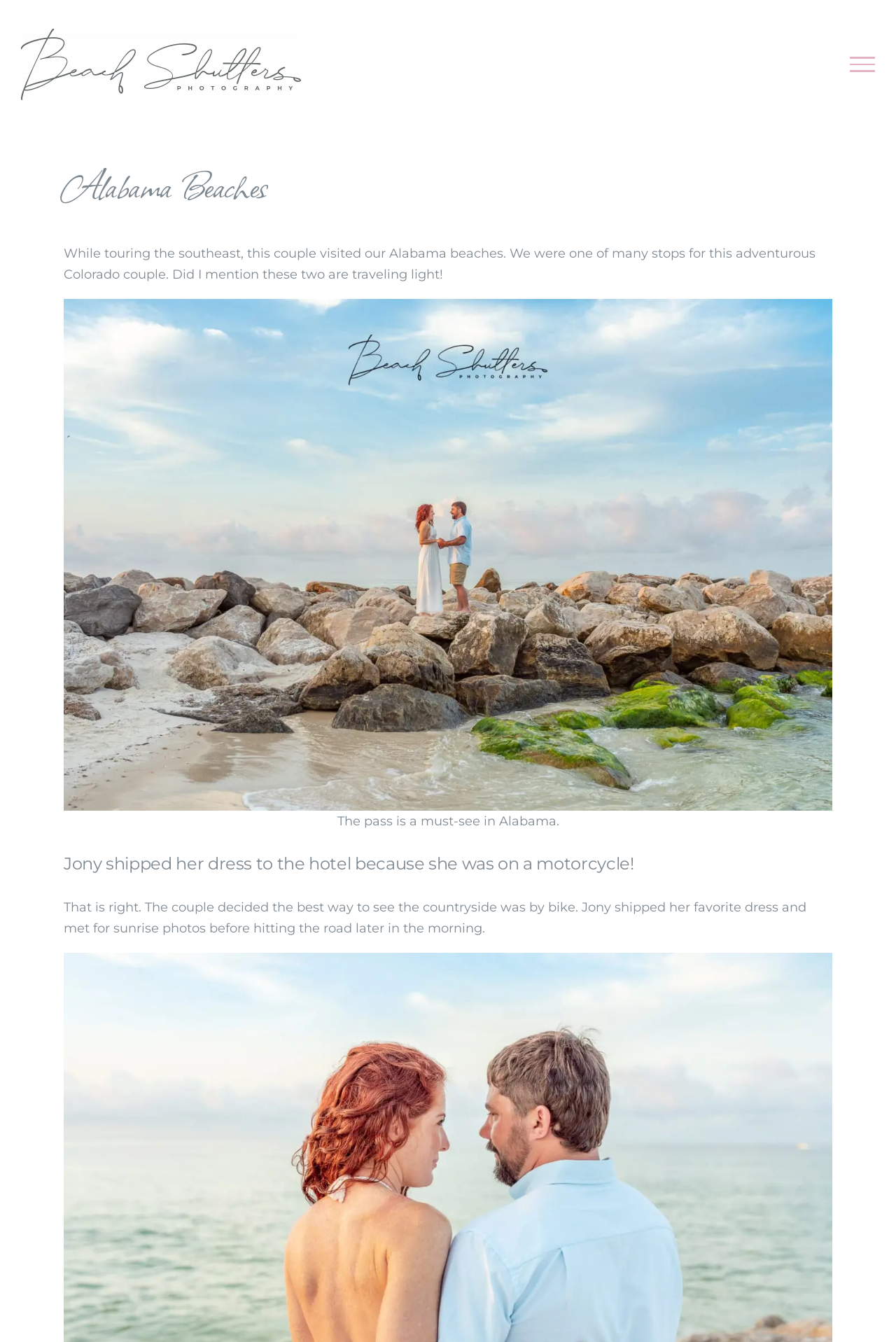What is the activity the couple did at sunrise?
With the help of the image, please provide a detailed response to the question.

According to the text, the couple did sunrise photos before hitting the road later in the morning. This is mentioned in the sentence 'Jony shipped her favorite dress and met for sunrise photos before hitting the road later in the morning.'.